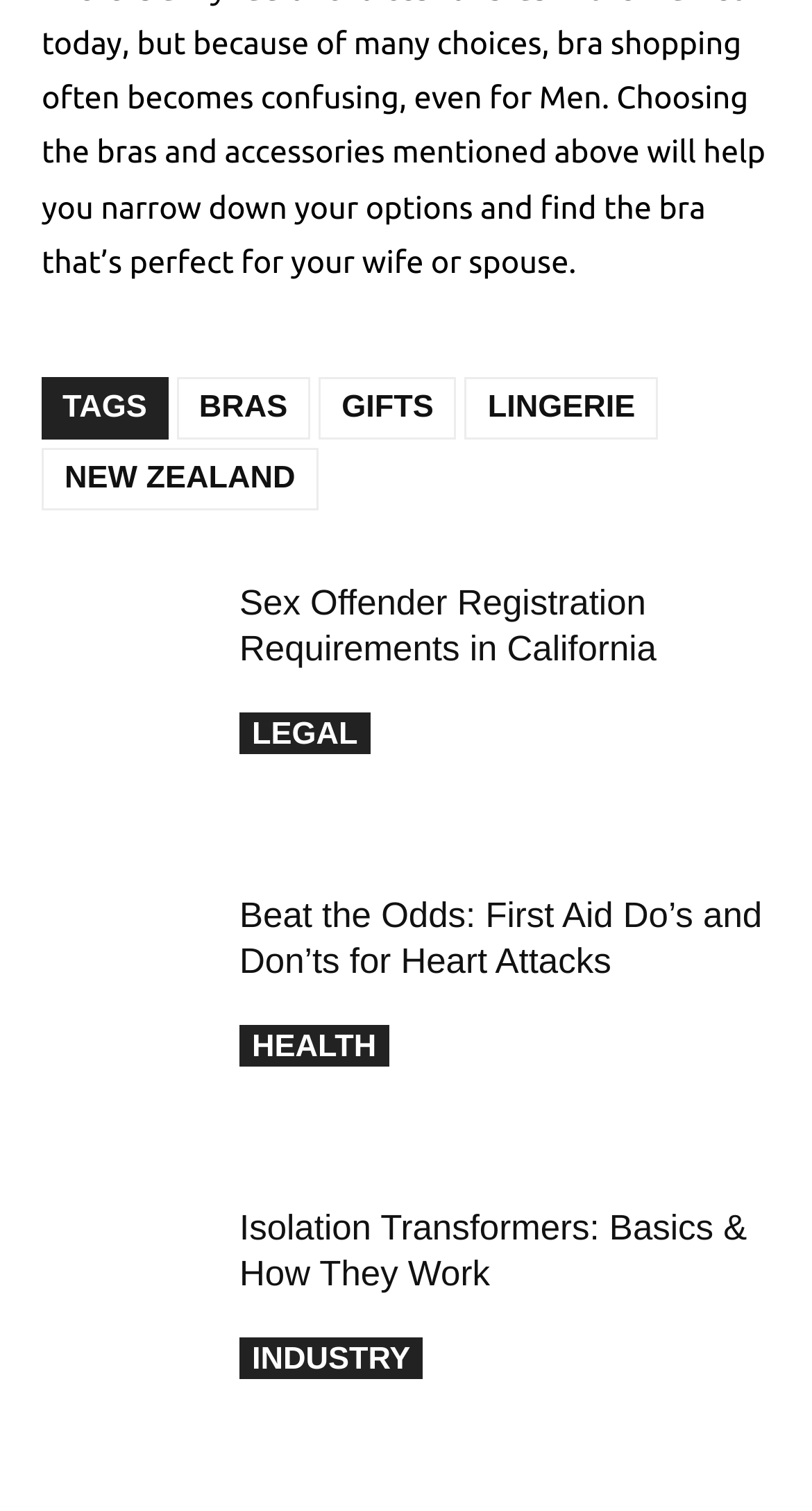Pinpoint the bounding box coordinates of the area that must be clicked to complete this instruction: "Click on BRAS".

[0.217, 0.249, 0.382, 0.29]